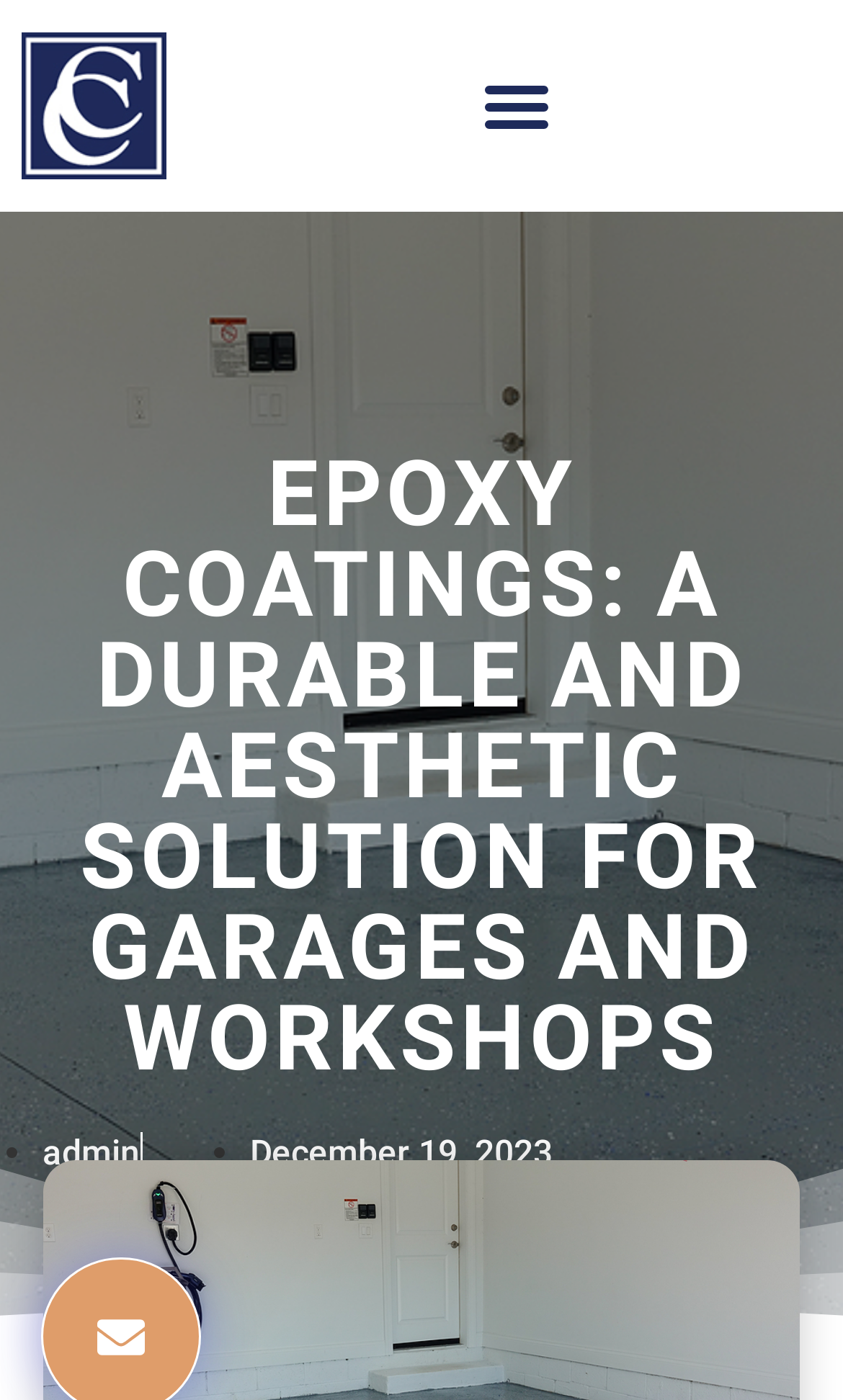Please find and generate the text of the main heading on the webpage.

EPOXY COATINGS: A DURABLE AND AESTHETIC SOLUTION FOR GARAGES AND WORKSHOPS